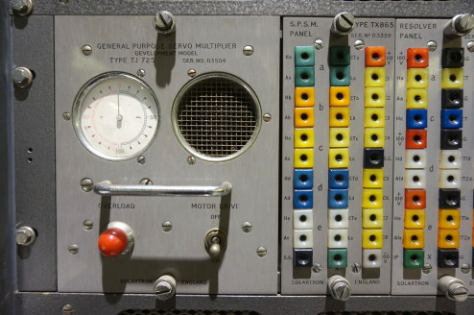What is the color of the toggle switches?
Answer the question using a single word or phrase, according to the image.

Blue, yellow, green, and red